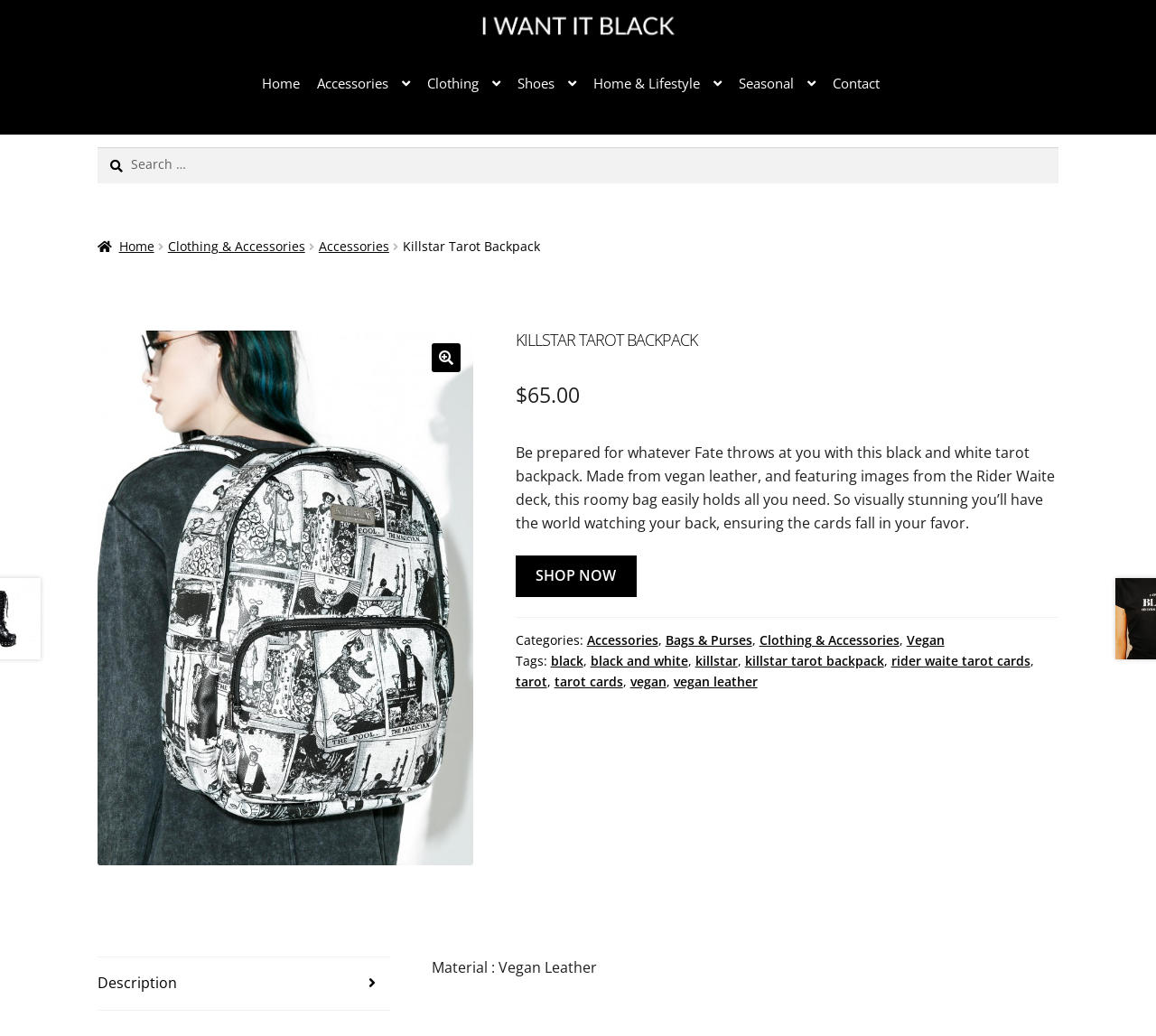Extract the main title from the webpage.

KILLSTAR TAROT BACKPACK